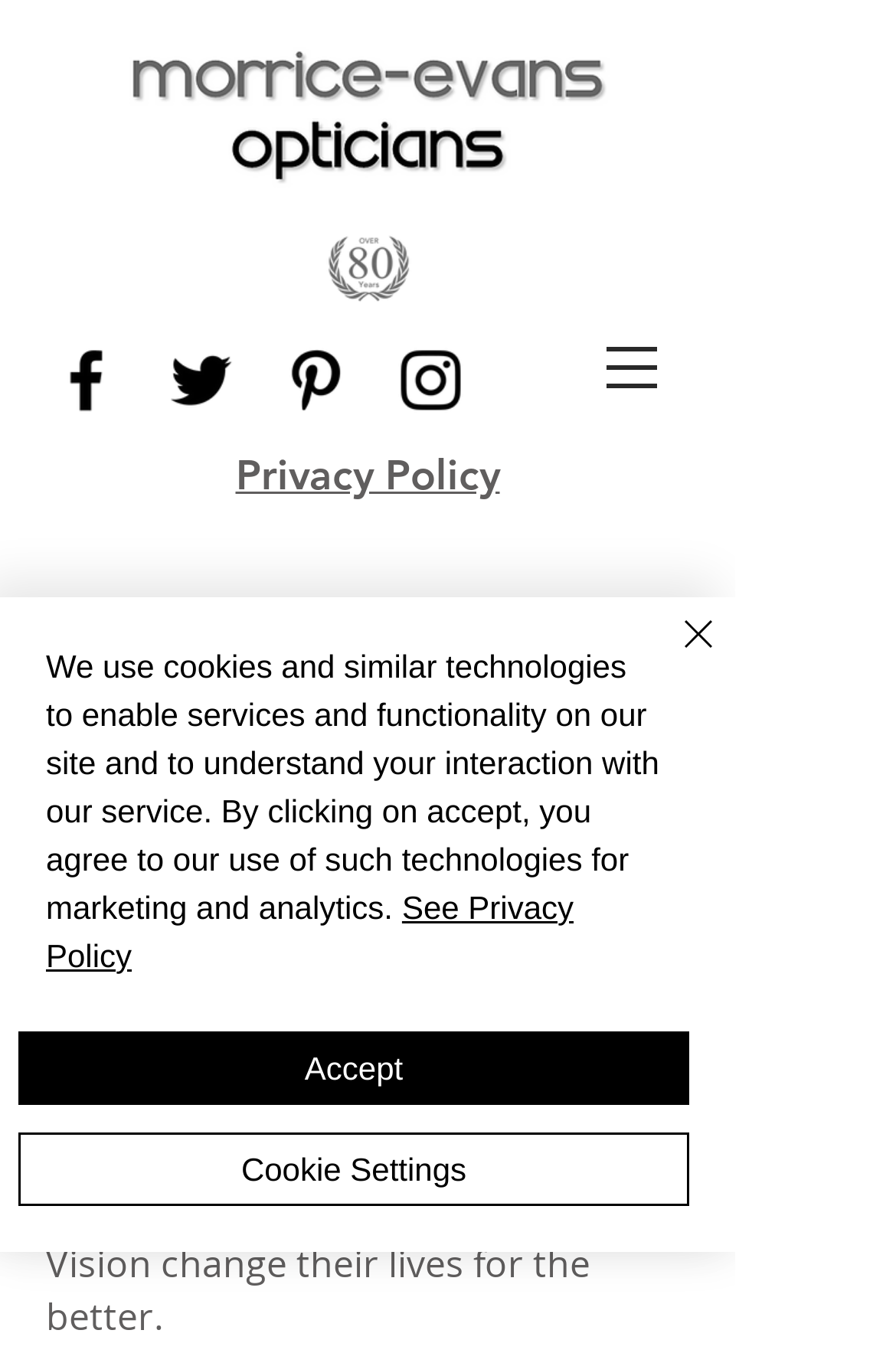Provide the bounding box coordinates in the format (top-left x, top-left y, bottom-right x, bottom-right y). All values are floating point numbers between 0 and 1. Determine the bounding box coordinate of the UI element described as: Privacy Policy

[0.263, 0.329, 0.558, 0.374]